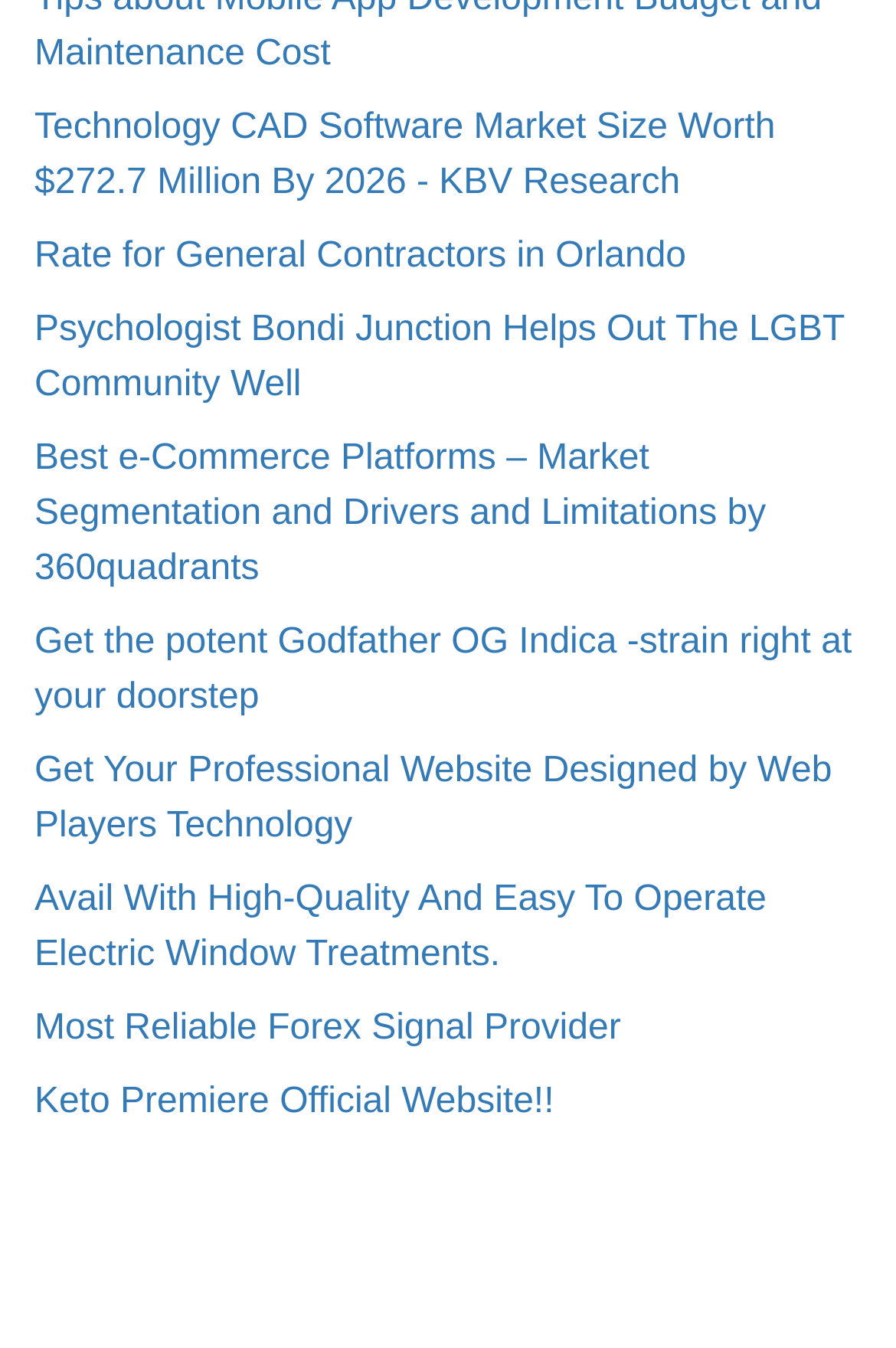Please provide a comprehensive response to the question below by analyzing the image: 
What is the business name of the contact?

The business name can be found in the 'Business Name:' field, which is located in the top section of the contact information. The text 'Business Name: City of Faith Christian Center' is displayed in this field.